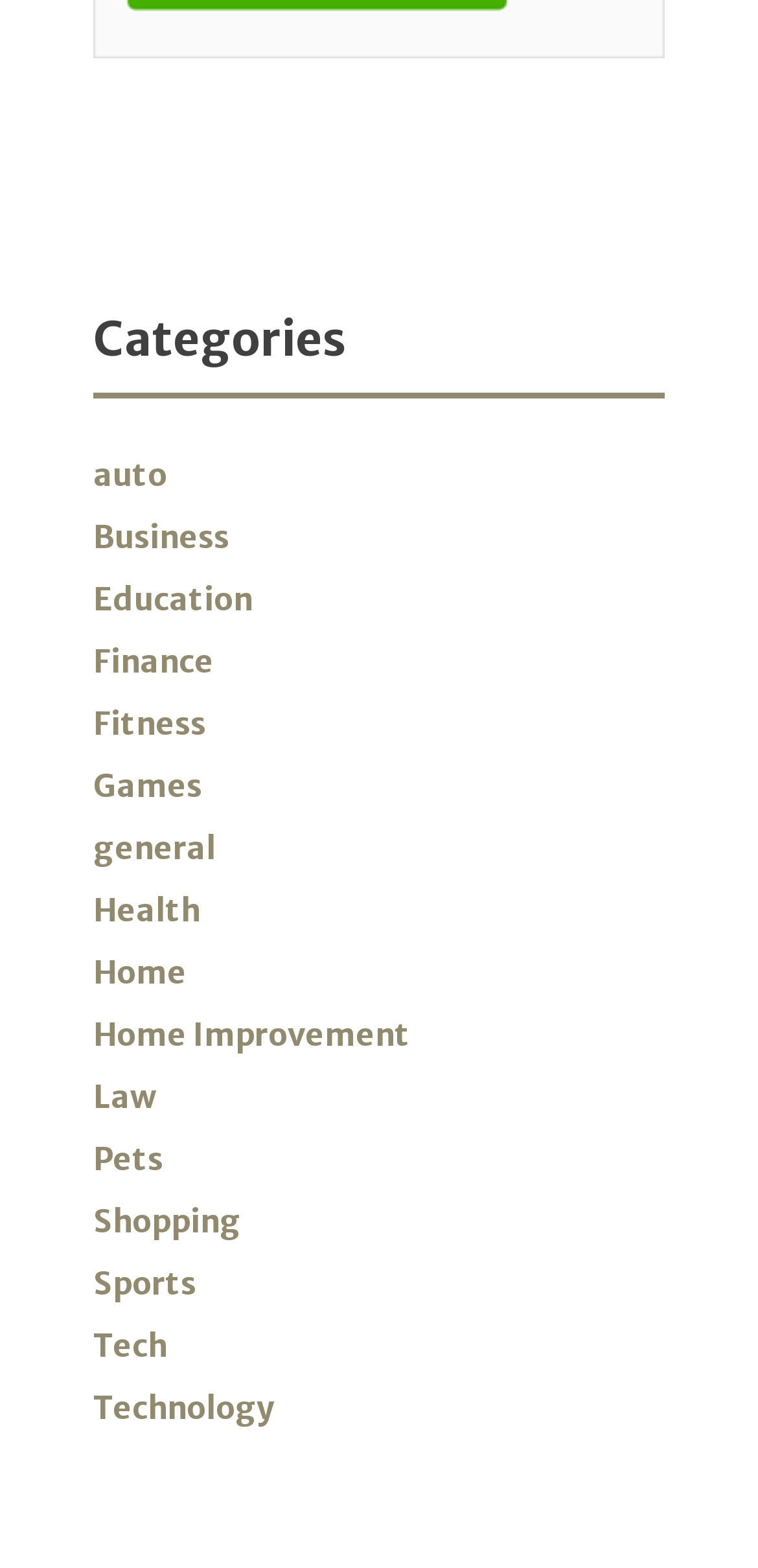How many categories start with the letter 'H'?
Observe the image and answer the question with a one-word or short phrase response.

2